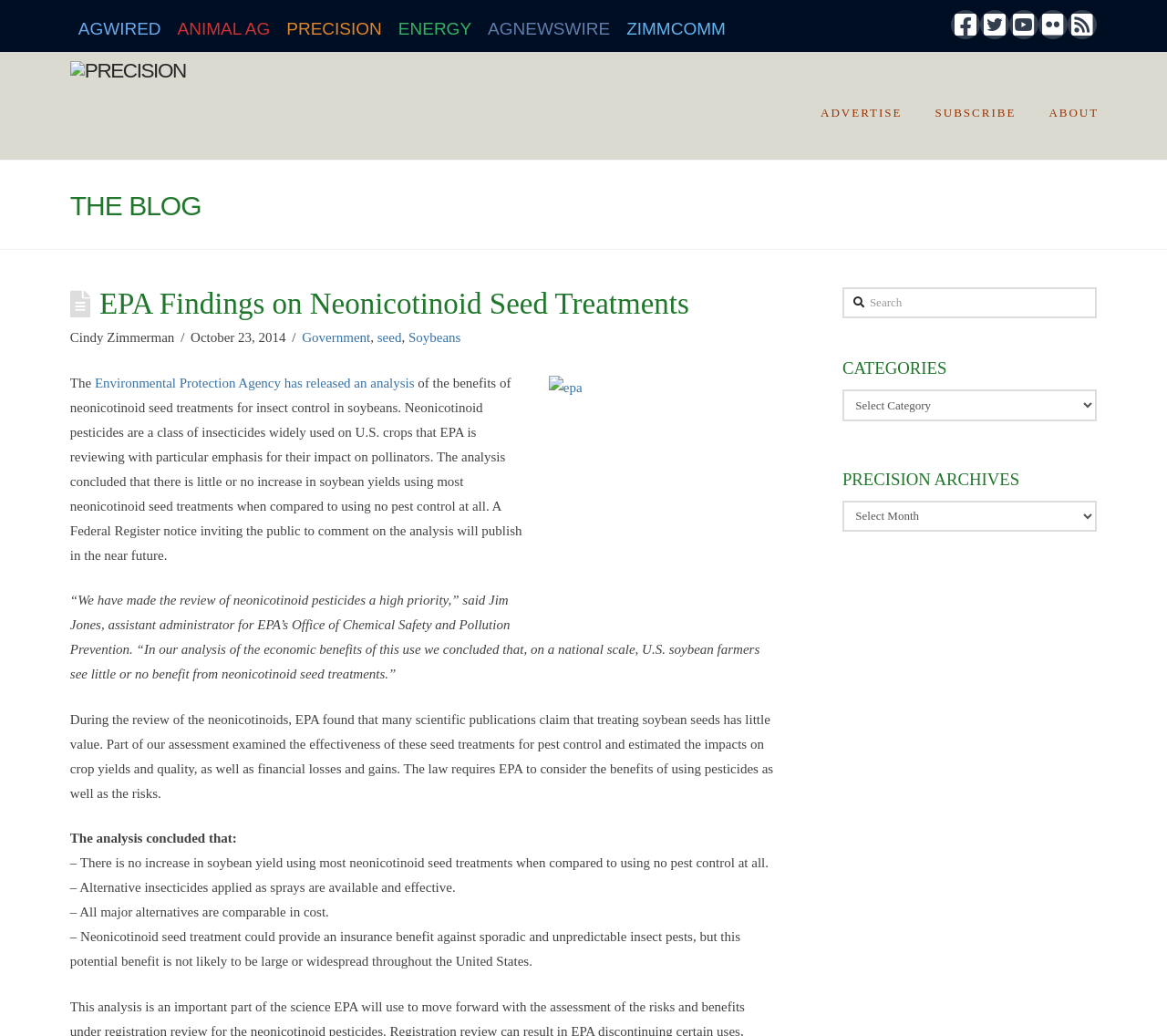Identify the bounding box coordinates of the area that should be clicked in order to complete the given instruction: "Select a category from the dropdown". The bounding box coordinates should be four float numbers between 0 and 1, i.e., [left, top, right, bottom].

[0.722, 0.376, 0.94, 0.406]